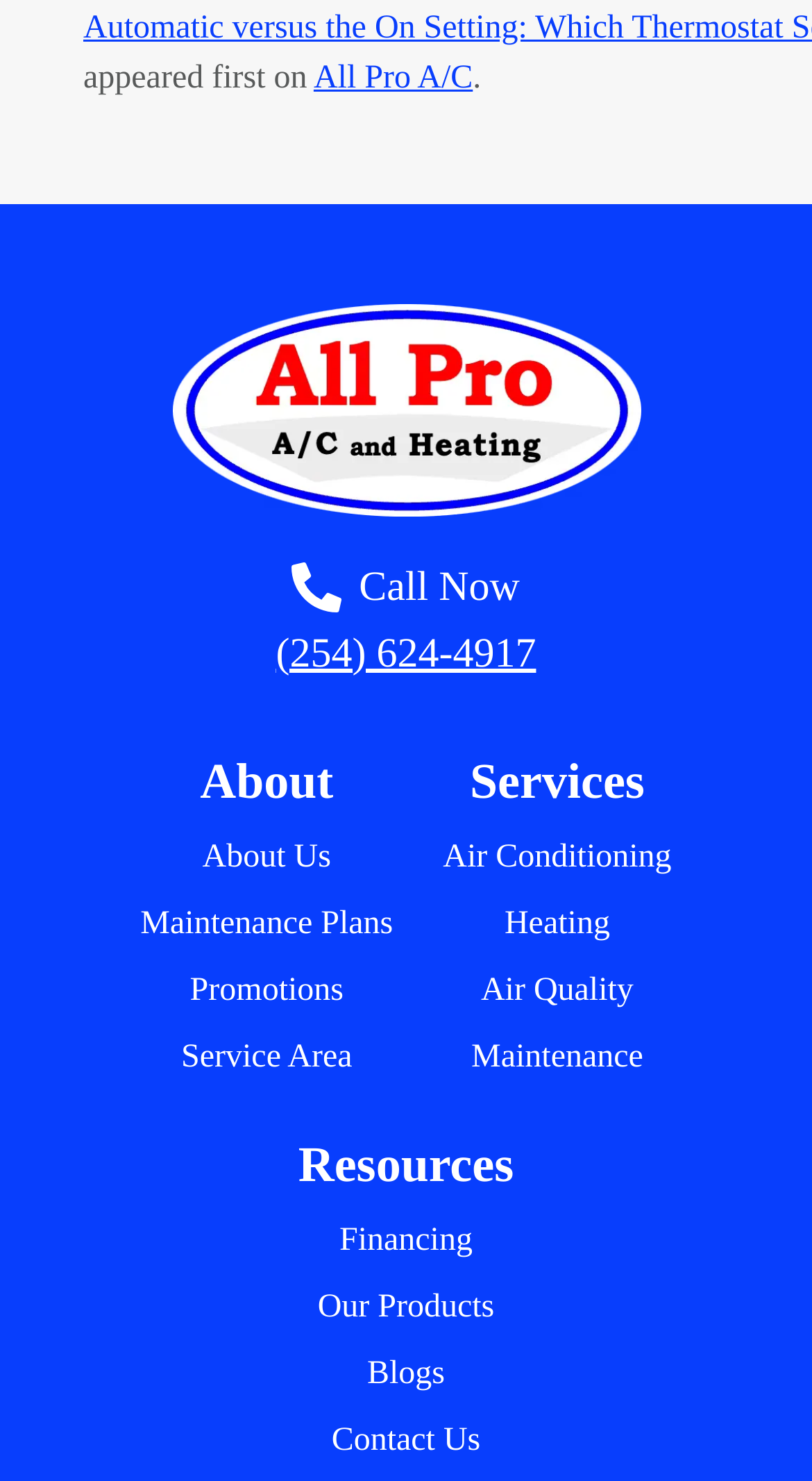What is the phone number?
Please give a detailed and thorough answer to the question, covering all relevant points.

The phone number can be found in the middle of the webpage, where it says 'Call Now' and has a link element with the phone number '(254) 624-4917'.